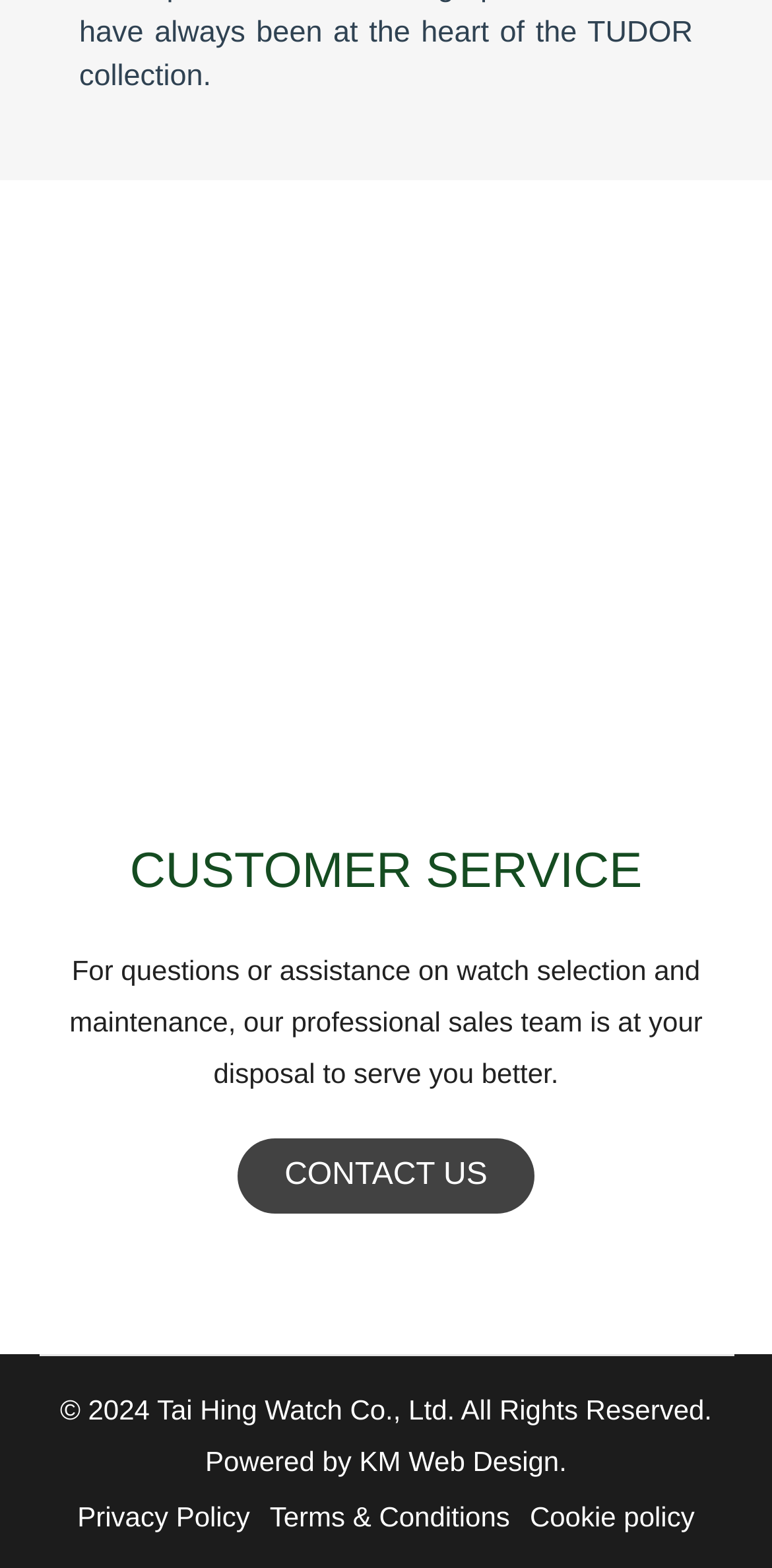Answer this question using a single word or a brief phrase:
What is the image file name displayed at the top of the page?

showroom_tudor_1.jpg